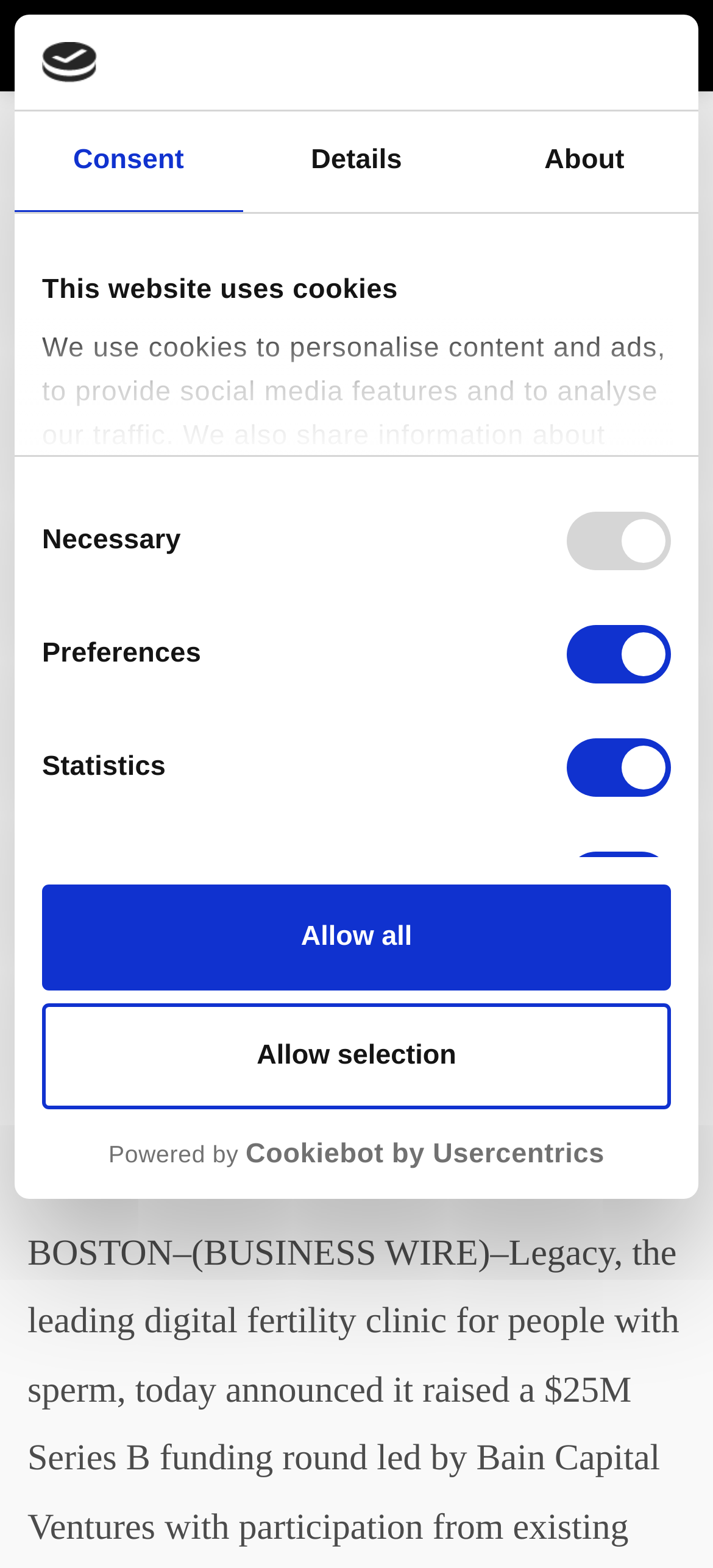Please identify the bounding box coordinates of the area that needs to be clicked to follow this instruction: "Click the menu".

[0.841, 0.0, 0.962, 0.057]